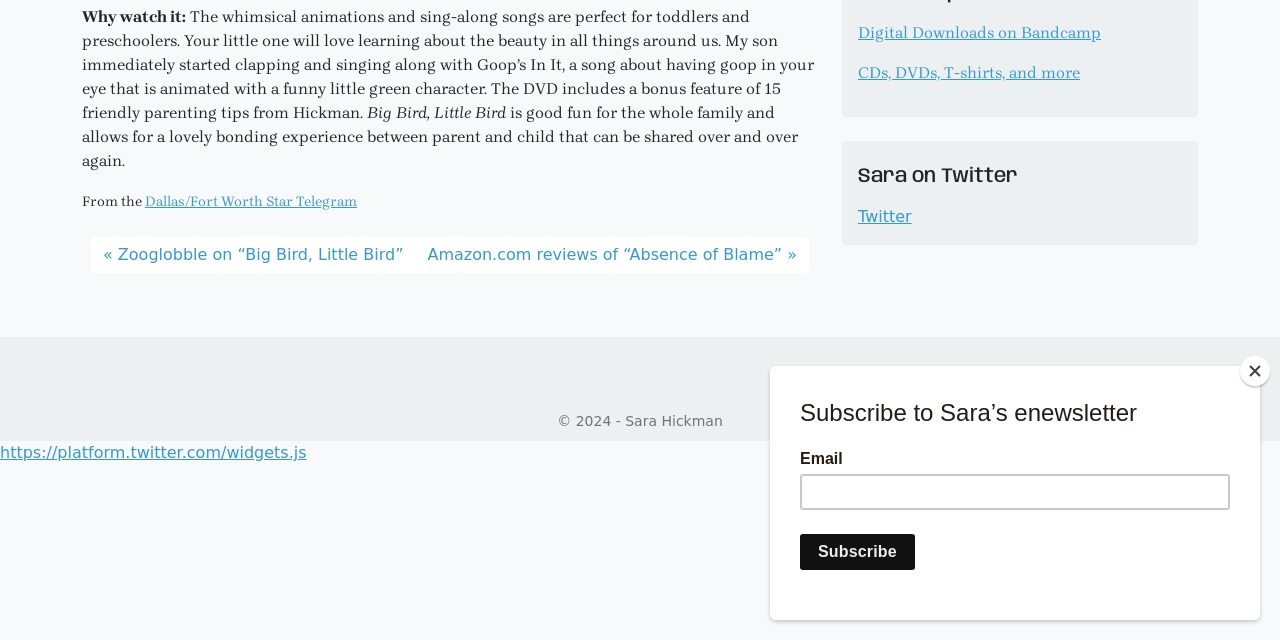Identify the bounding box for the UI element that is described as follows: "To top".

[0.919, 0.894, 0.95, 0.953]